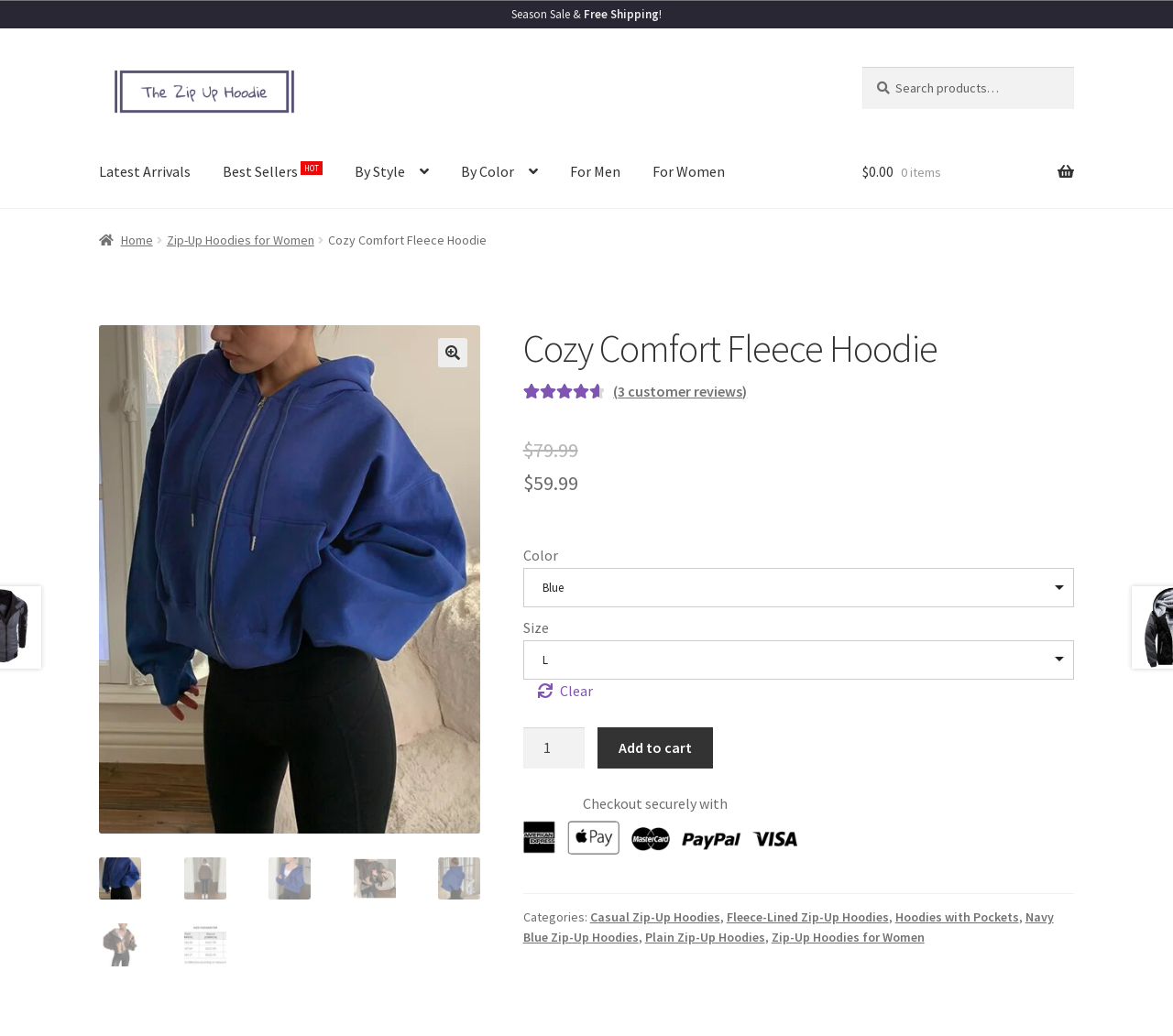Given the element description Ready To Enroll?, predict the bounding box coordinates for the UI element in the webpage screenshot. The format should be (top-left x, top-left y, bottom-right x, bottom-right y), and the values should be between 0 and 1.

None